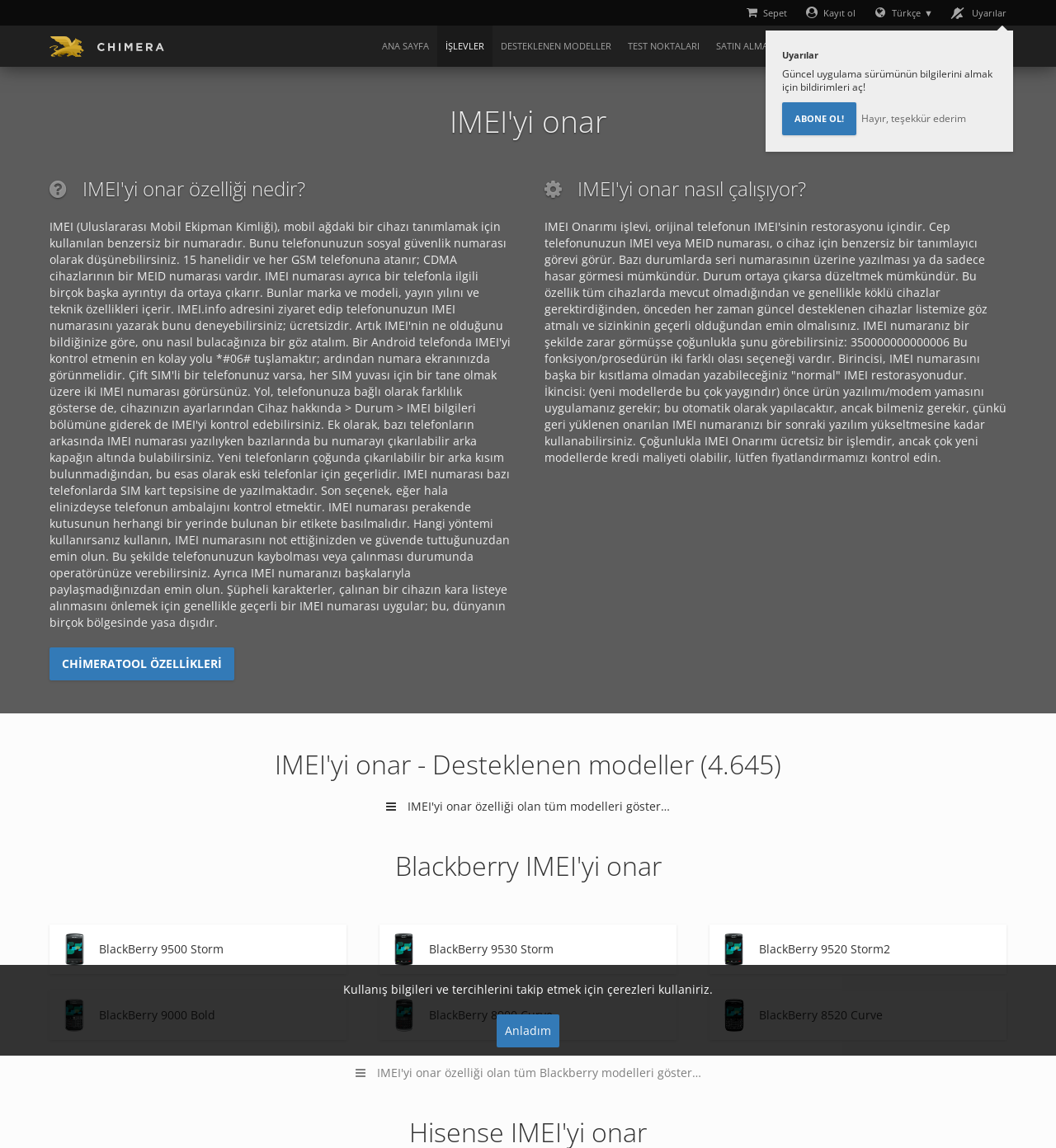Give a short answer using one word or phrase for the question:
How many models are supported by IMEI'yi onar?

4,645